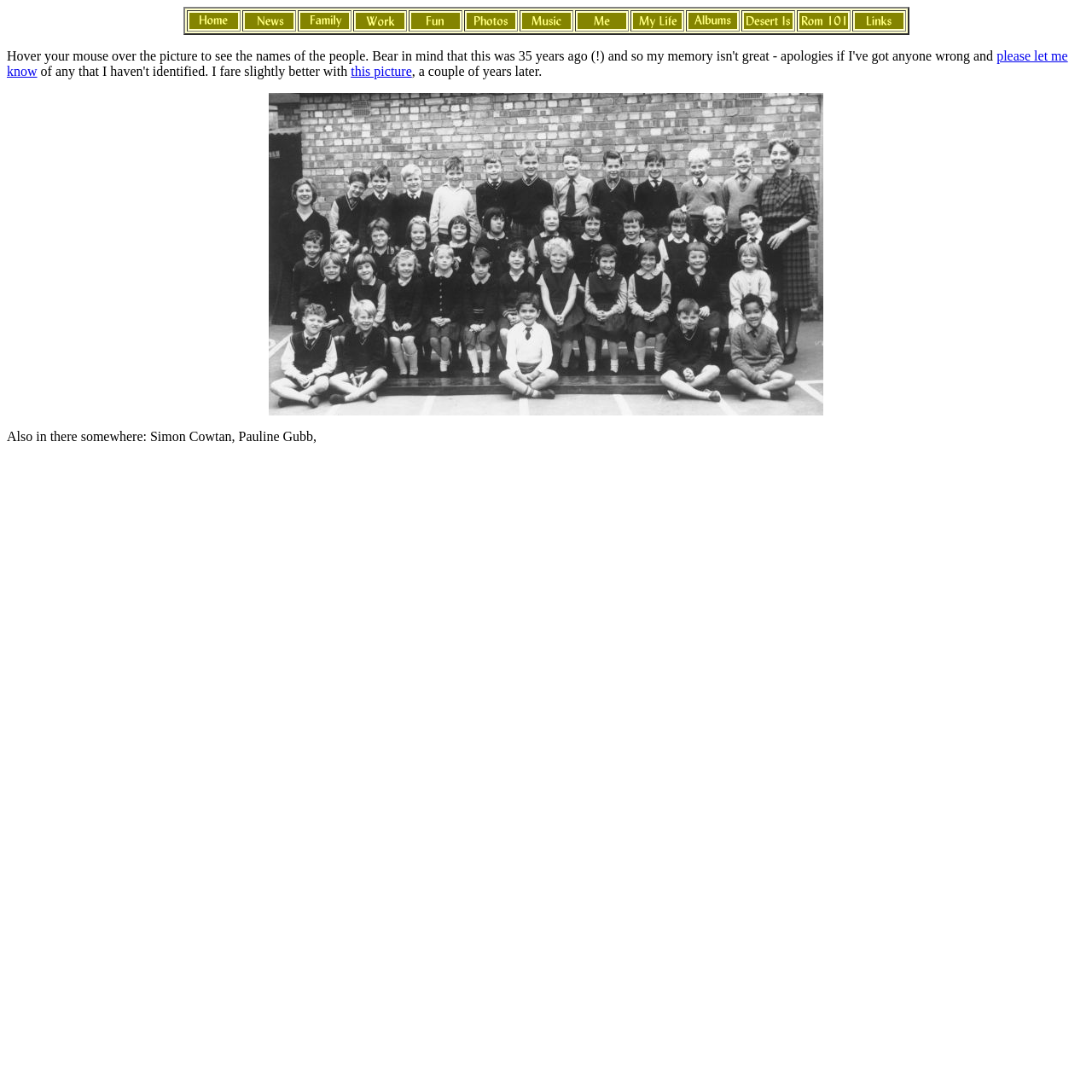Give a succinct answer to this question in a single word or phrase: 
What is the purpose of the links on the webpage?

To view images